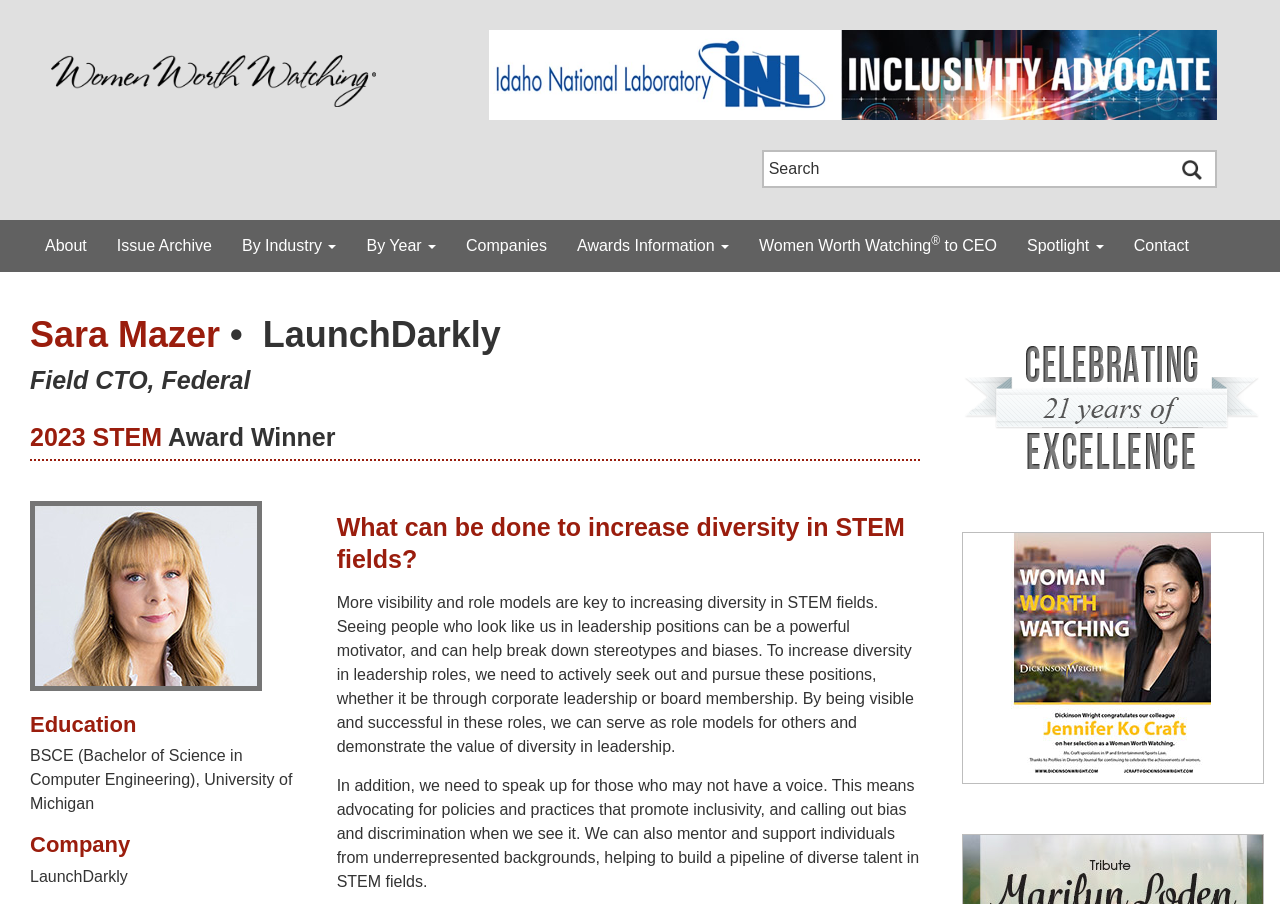What is the university Sara Mazer graduated from?
Please provide a single word or phrase answer based on the image.

University of Michigan